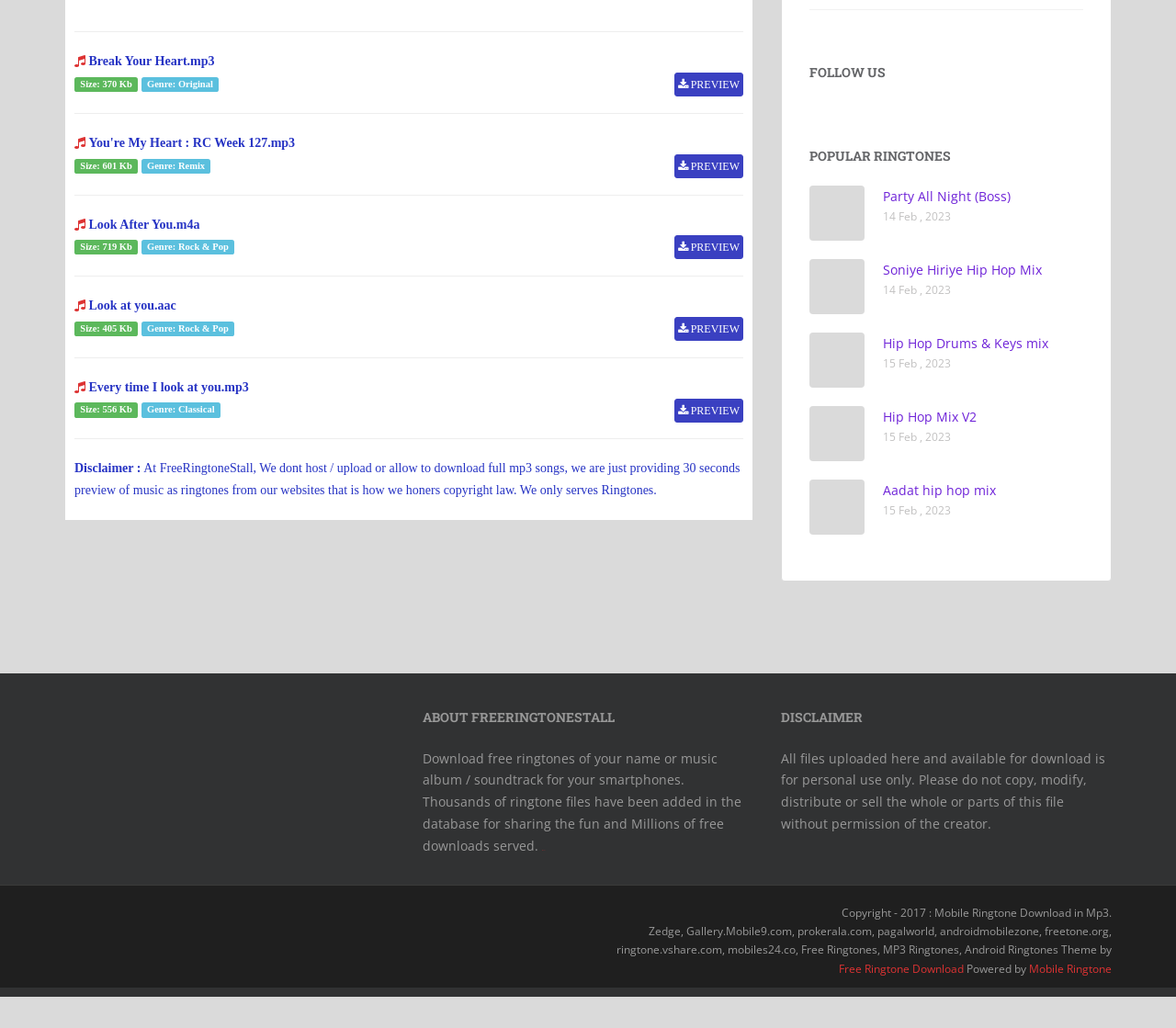Extract the bounding box for the UI element that matches this description: "PREVIEW".

[0.573, 0.387, 0.632, 0.411]